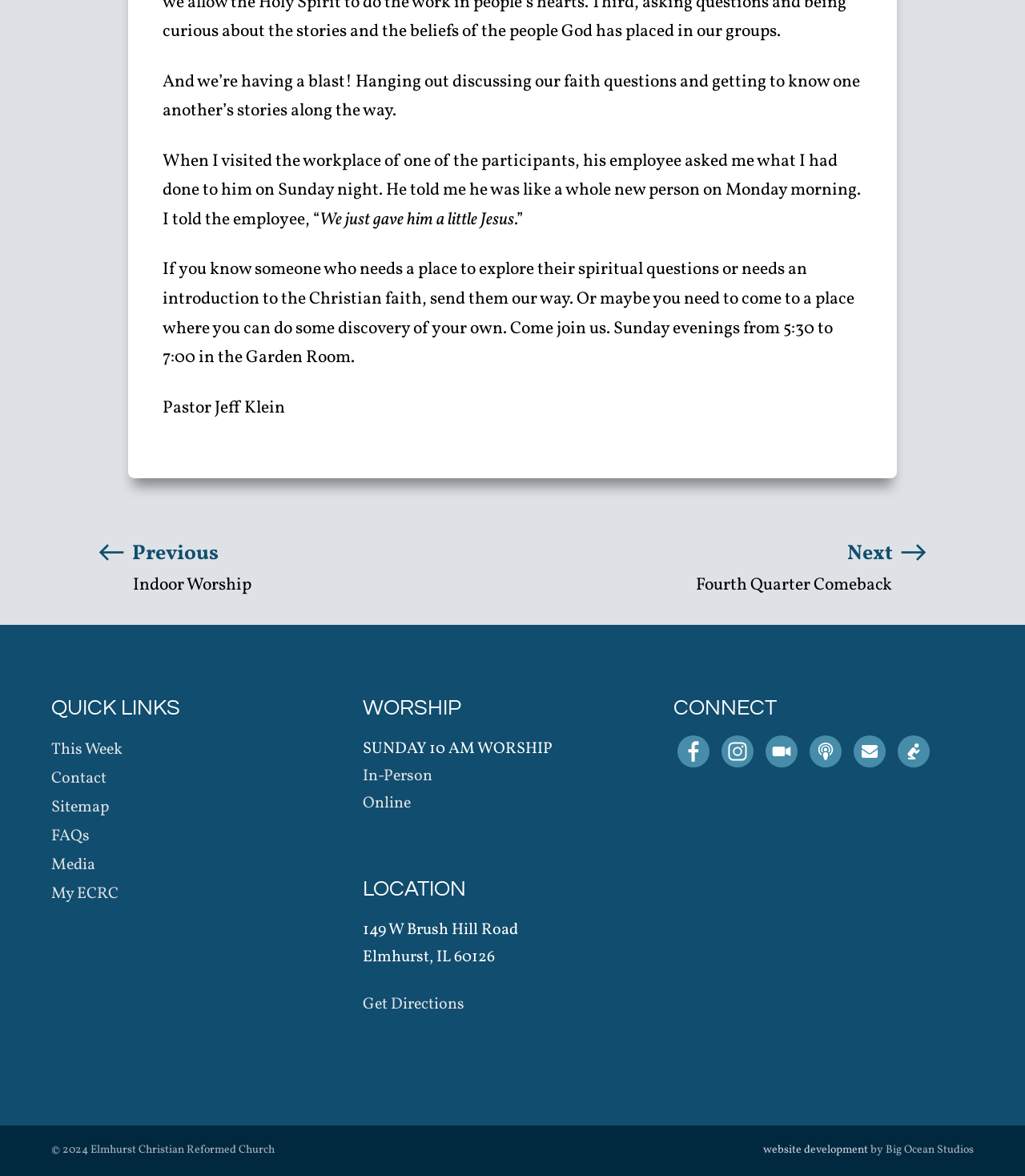Use a single word or phrase to answer this question: 
What is the purpose of the Sunday evening gathering?

To explore spiritual questions or introduce to Christian faith